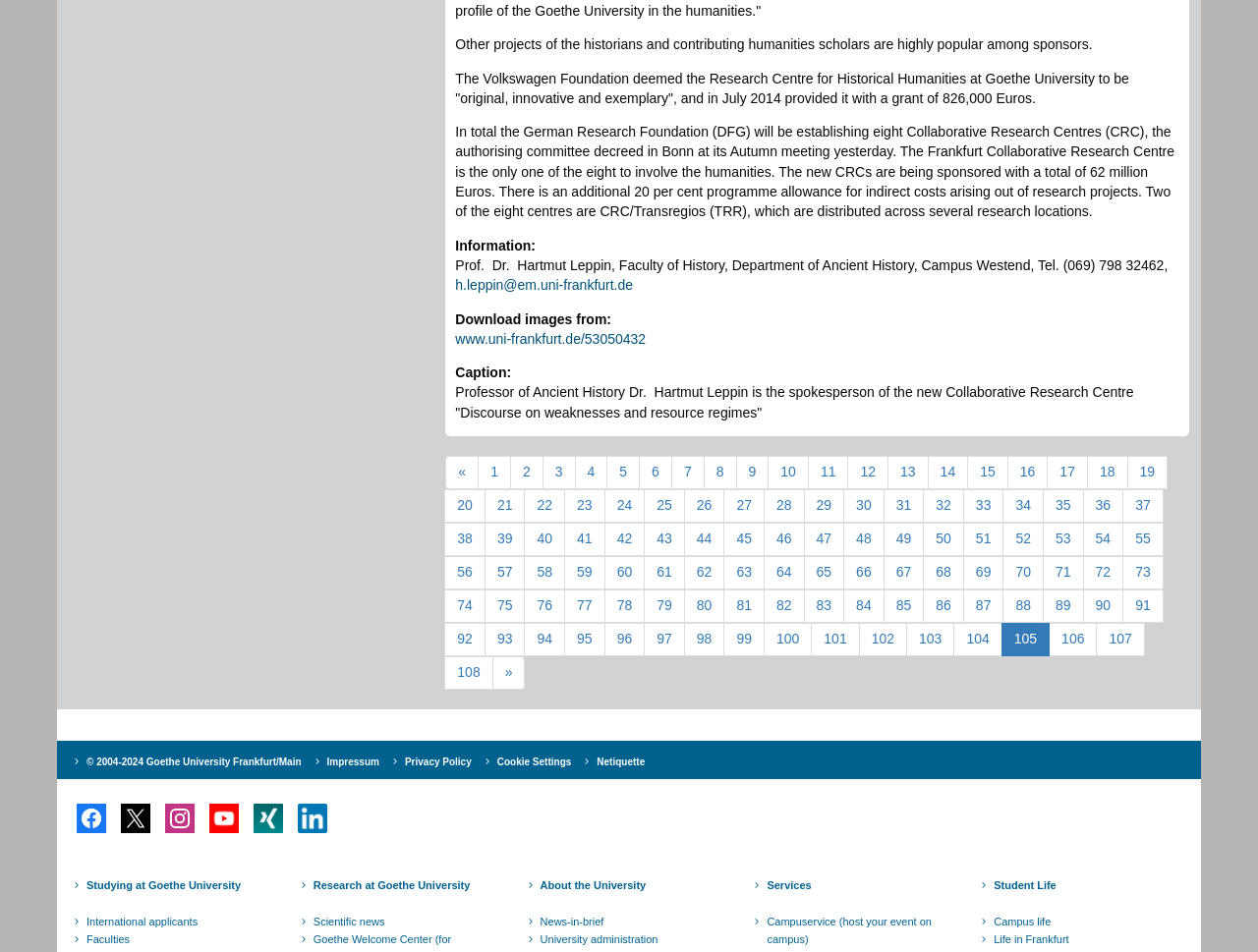Provide a brief response in the form of a single word or phrase:
What is the email address of Prof. Dr. Hartmut Leppin?

h.leppin@em.uni-frankfurt.de